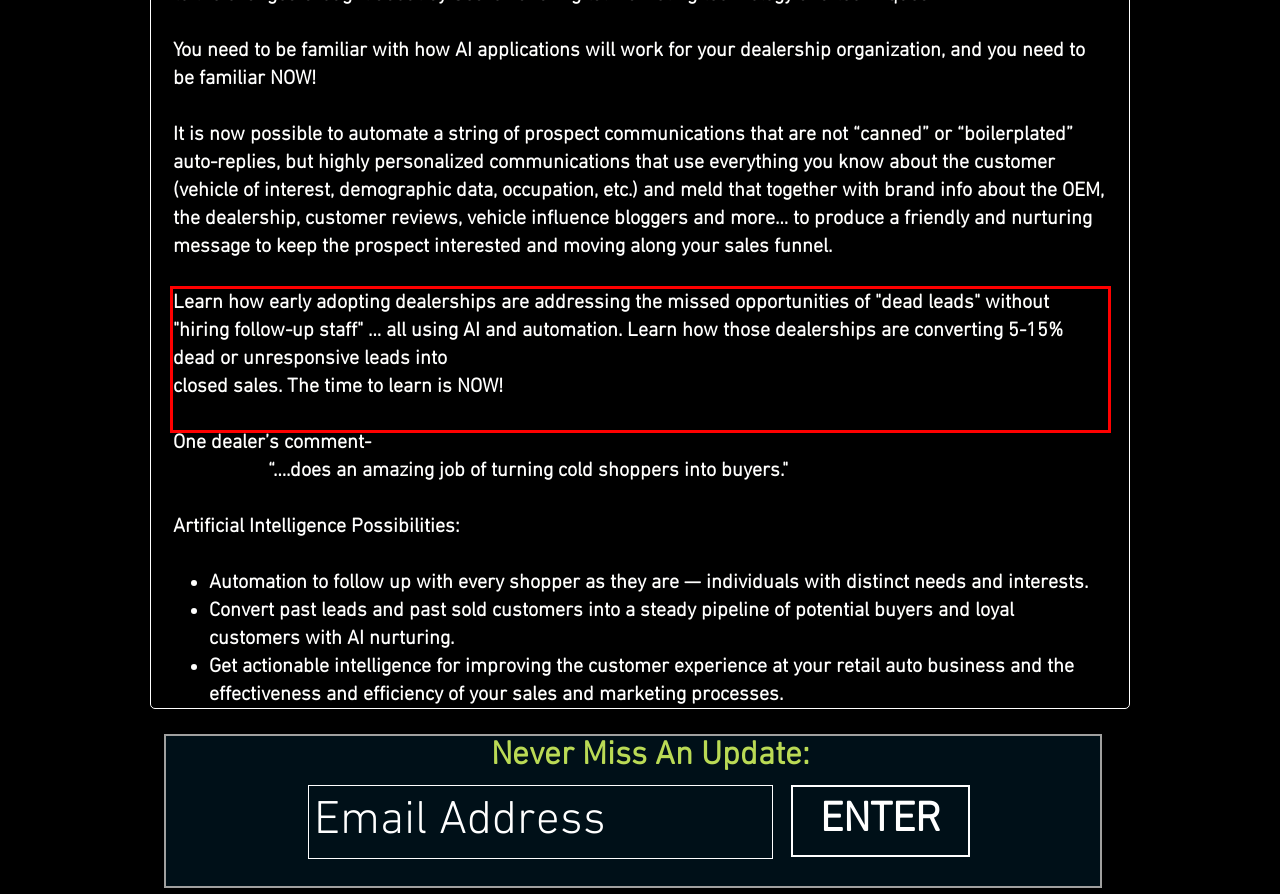You are given a screenshot with a red rectangle. Identify and extract the text within this red bounding box using OCR.

Learn how early adopting dealerships are addressing the missed opportunities of "dead leads" without "hiring follow-up staff" … all using AI and automation. Learn how those dealerships are converting 5-15% dead or unresponsive leads into closed sales. The time to learn is NOW!